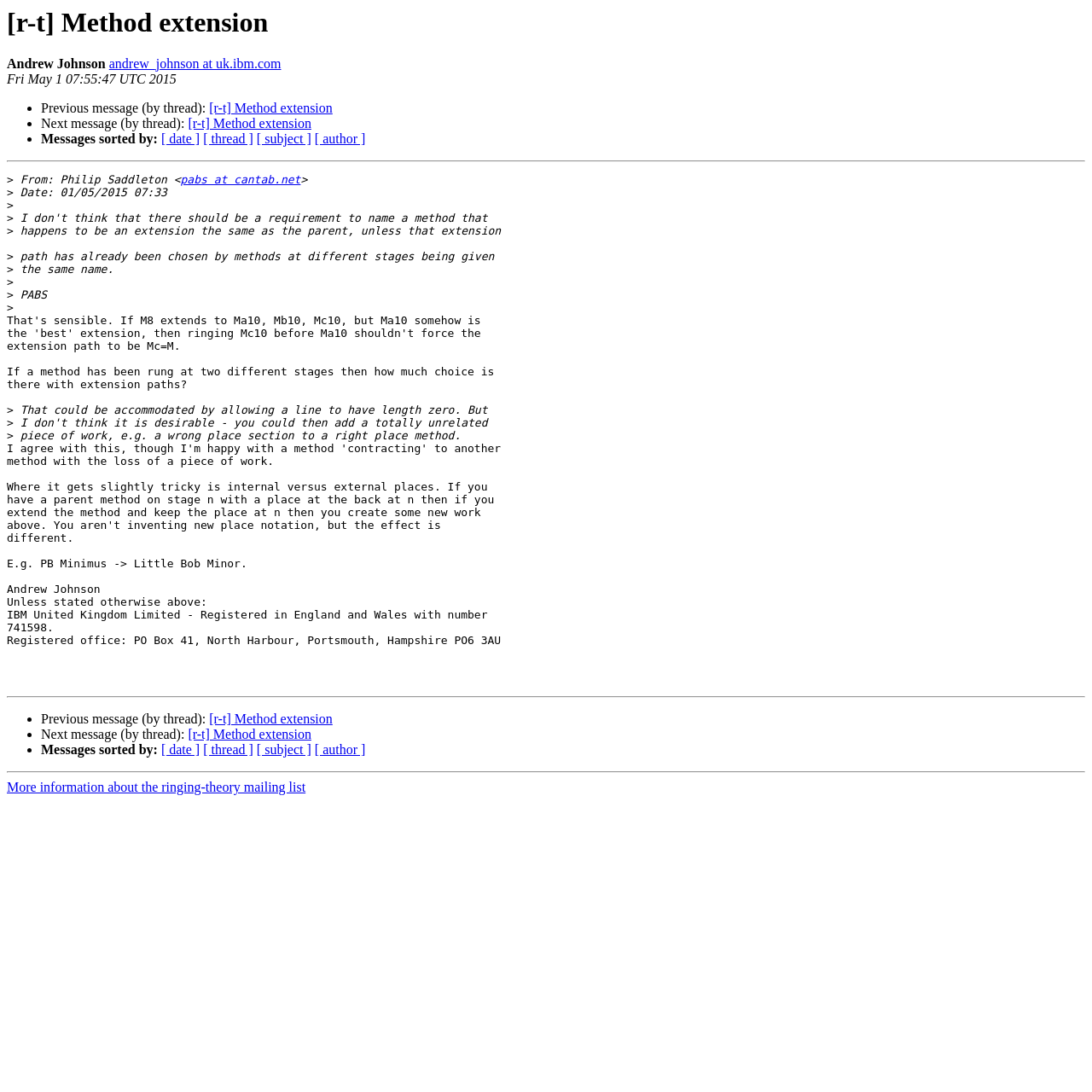Explain the contents of the webpage comprehensively.

This webpage appears to be an archived email thread from a mailing list. At the top, there is a heading with the title "[r-t] Method extension" and the name "Andrew Johnson" with an email address "andrew_johnson at uk.ibm.com" next to it. Below this, there is a timestamp "Fri May 1 07:55:47 UTC 2015".

The main content of the page is an email thread with multiple messages. Each message has a sender's name and email address, followed by the message content. The messages are separated by horizontal lines. The first message is from "Philip Saddleton" with an email address "pabs at cantab.net", and the message content discusses the topic of method extension.

There are navigation links at the top and bottom of the page, allowing users to navigate to previous and next messages in the thread. These links are accompanied by list markers (•) and text indicating the direction of navigation, such as "Previous message (by thread):" and "Next message (by thread):". There are also links to sort messages by different criteria, such as date, thread, subject, and author.

At the very bottom of the page, there is a link to "More information about the ringing-theory mailing list", which suggests that this email thread is part of a larger mailing list archive.